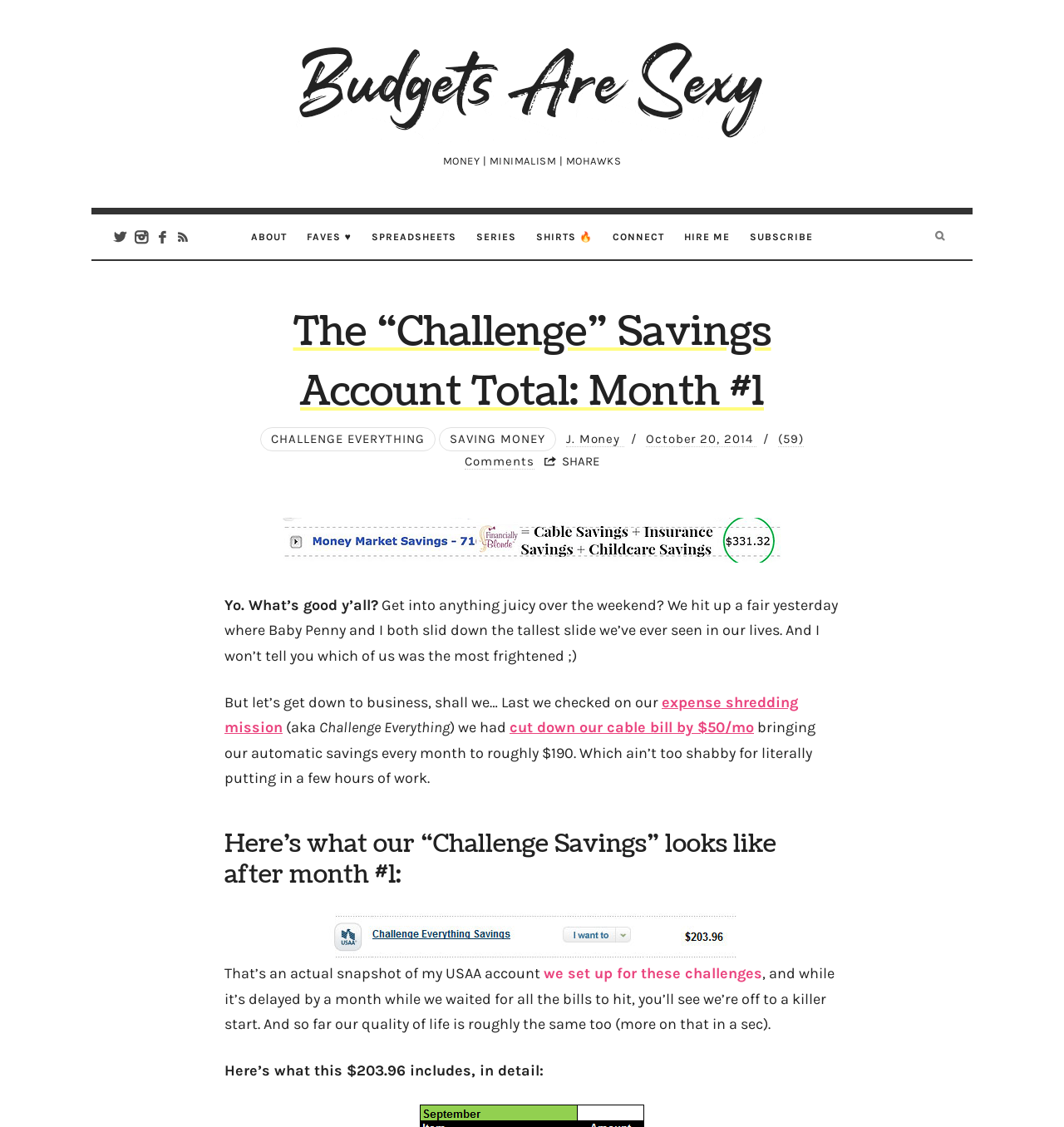Show the bounding box coordinates for the HTML element as described: "Subscribe".

[0.704, 0.19, 0.764, 0.23]